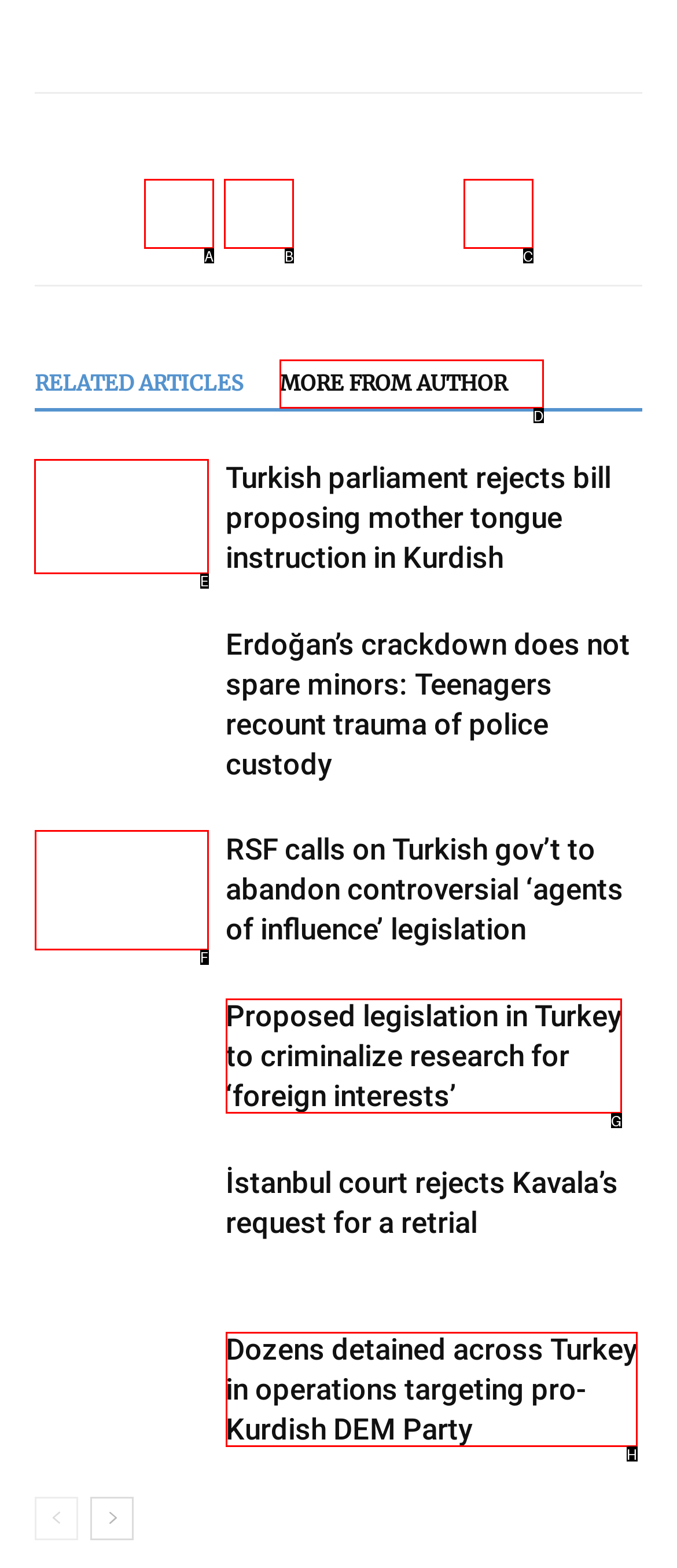Which HTML element should be clicked to complete the task: Read the article 'Turkish parliament rejects bill proposing mother tongue instruction in Kurdish'? Answer with the letter of the corresponding option.

E